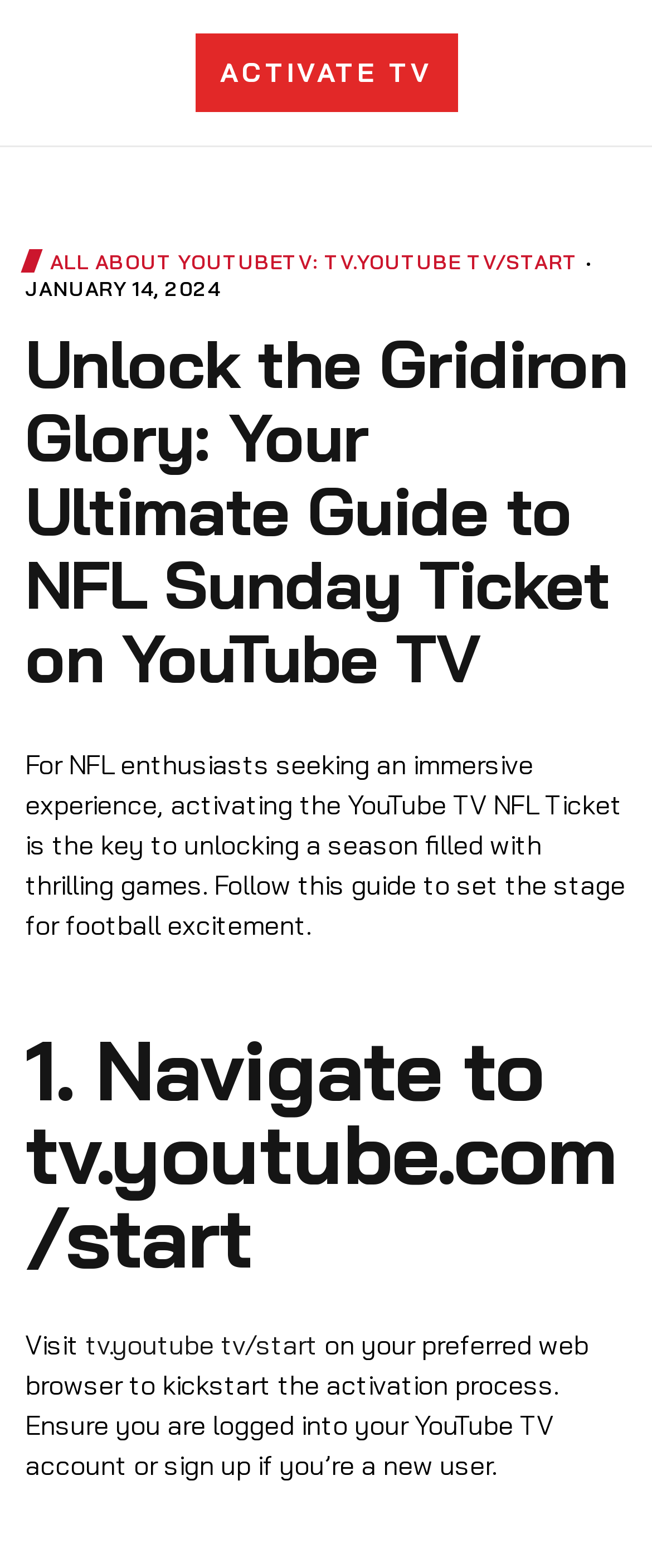What do I need to ensure before activating the YouTube TV NFL Ticket?
Please craft a detailed and exhaustive response to the question.

As stated in the StaticText element, I need to ensure that I am logged into my YouTube TV account or sign up if I’m a new user before activating the YouTube TV NFL Ticket. This is a necessary step to complete the activation process successfully.